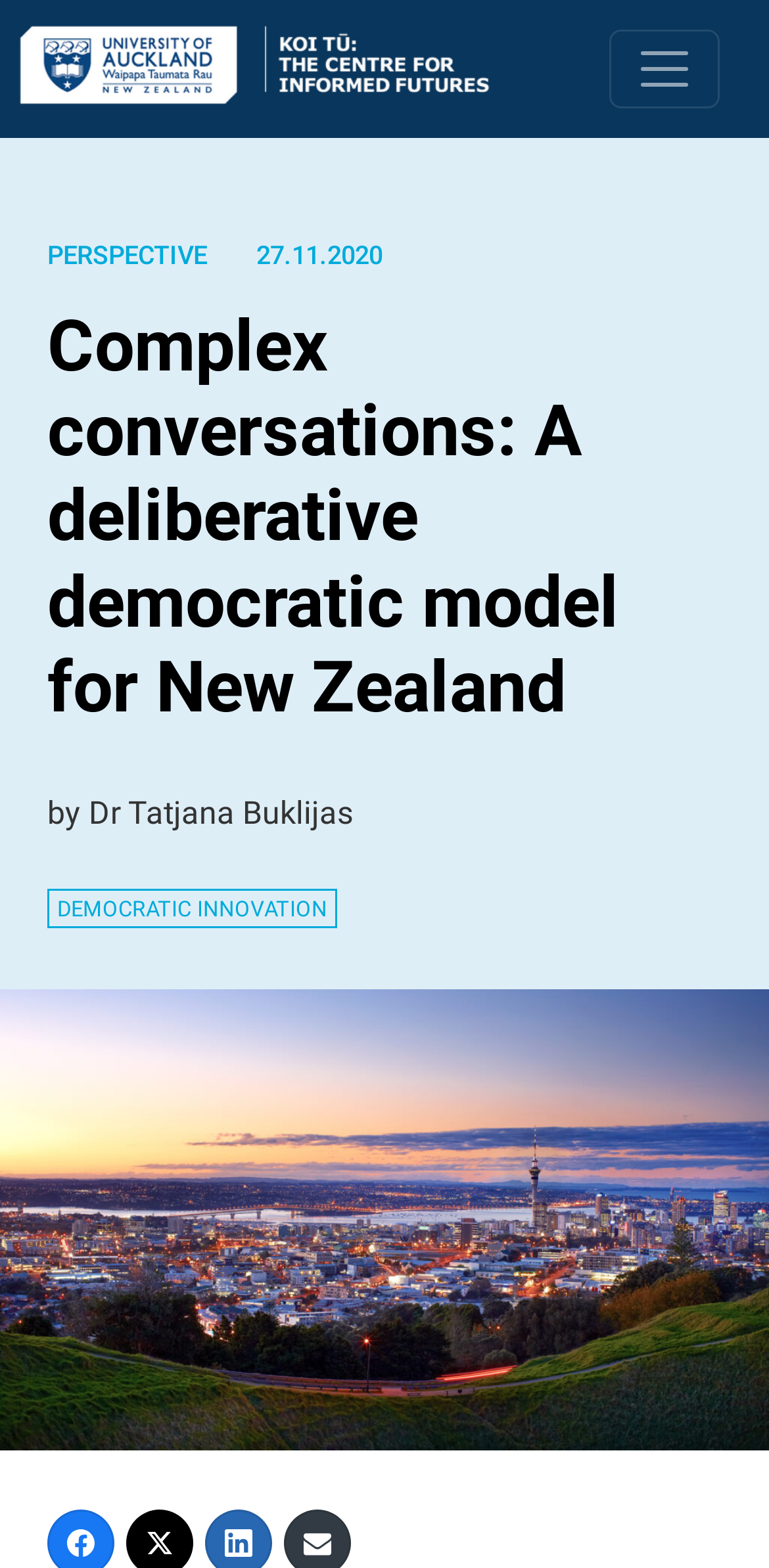What is the date of the article?
Answer the question in as much detail as possible.

I found the date of the article by looking at the static text element located at [0.333, 0.153, 0.497, 0.172] which contains the text '27.11.2020'.